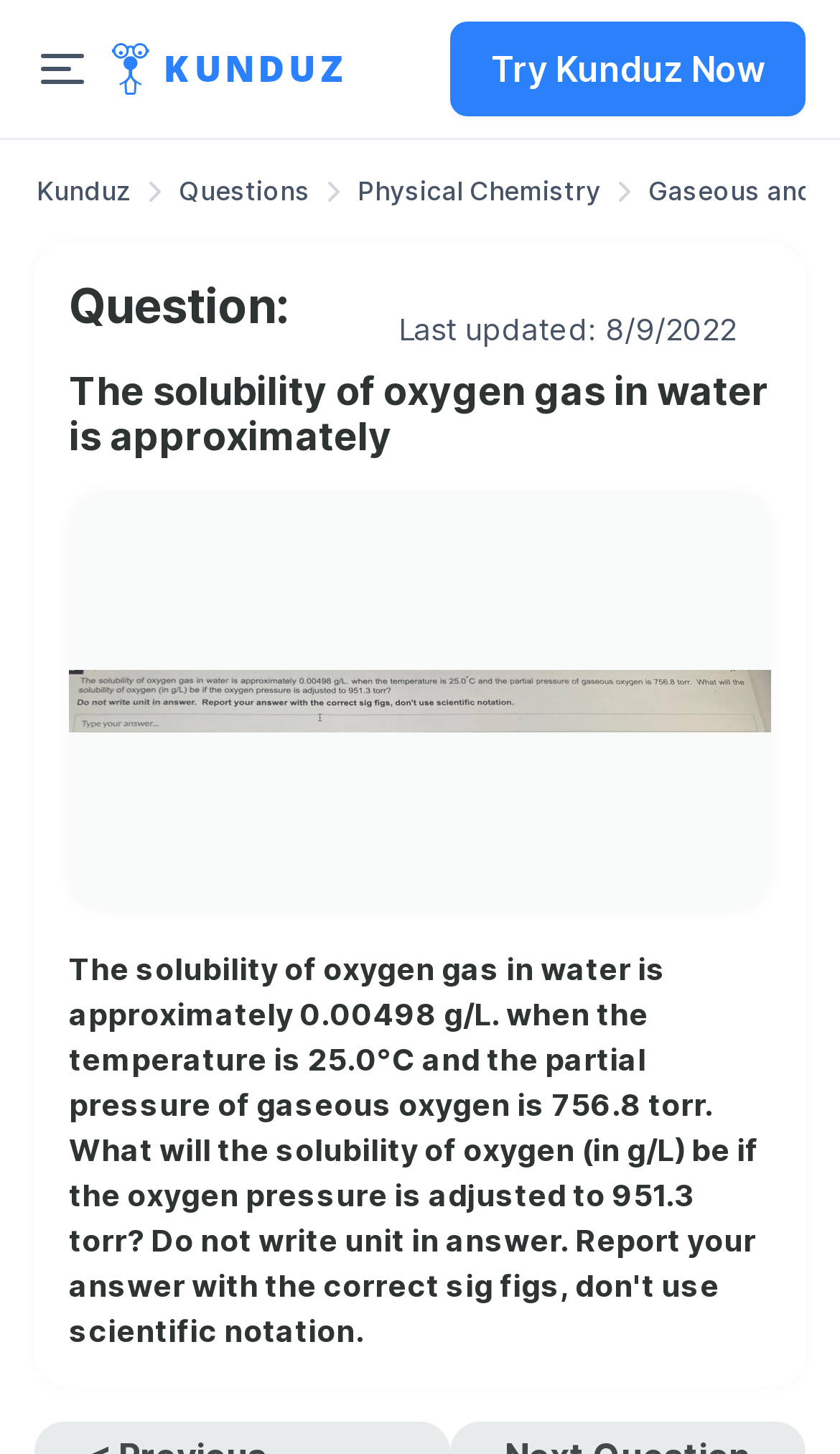Summarize the webpage with a detailed and informative caption.

The webpage appears to be a question-and-answer page, specifically focused on physical chemistry. At the top left, there is a button and an image, likely a logo or icon. Next to it, there is a link. On the top right, there is another link with the text "Try Kunduz Now". 

Below the top section, there is a navigation bar with three links: "Kunduz", "Questions", and "Physical Chemistry". These links are arranged horizontally, with "Kunduz" on the left and "Physical Chemistry" on the right.

The main content of the page is a question-and-answer section. The question is headed by the text "Question:" and is followed by a heading that reads "The solubility of oxygen gas in water is approximately". Below the heading, there is a static text "Last updated:" with the date "8/9/2022" next to it. 

On the left side of the page, there is a large image that takes up most of the vertical space, likely an illustration or diagram related to the question. The image is positioned below the question and answer section.